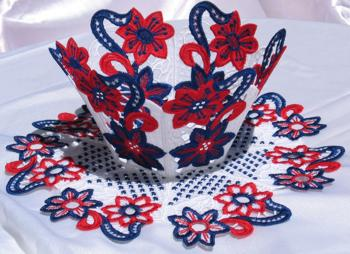What is the purpose of the contrasting colors?
Can you give a detailed and elaborate answer to the question?

The caption explains that the use of contrasting colors, specifically the combination of red and navy blue, adds depth and visual interest to the design, making it perfect for enhancing any table setting.